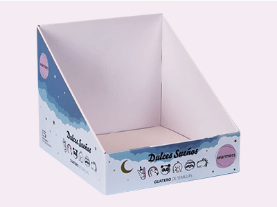Explain the scene depicted in the image, including all details.

The image features a custom pop-up display box designed for showcasing products in a retail environment. This specific box is characterized by its sloped design, which allows for easy visibility and access to the items placed inside. The box is adorned with a whimsical graphic, featuring light colors and playful illustrations, creating an inviting aesthetic that attracts customers' attention.

The design is tailored to enhance the customer's shopping experience, making it an ideal choice for various product types, particularly in settings like convenience stores or specialty shops. The robust cardboard material ensures durability while maintaining an engaging look that can effectively convey brand identity. This display box exemplifies the fusion of practicality and creativity in retail packaging solutions, serving as a powerful marketing tool.